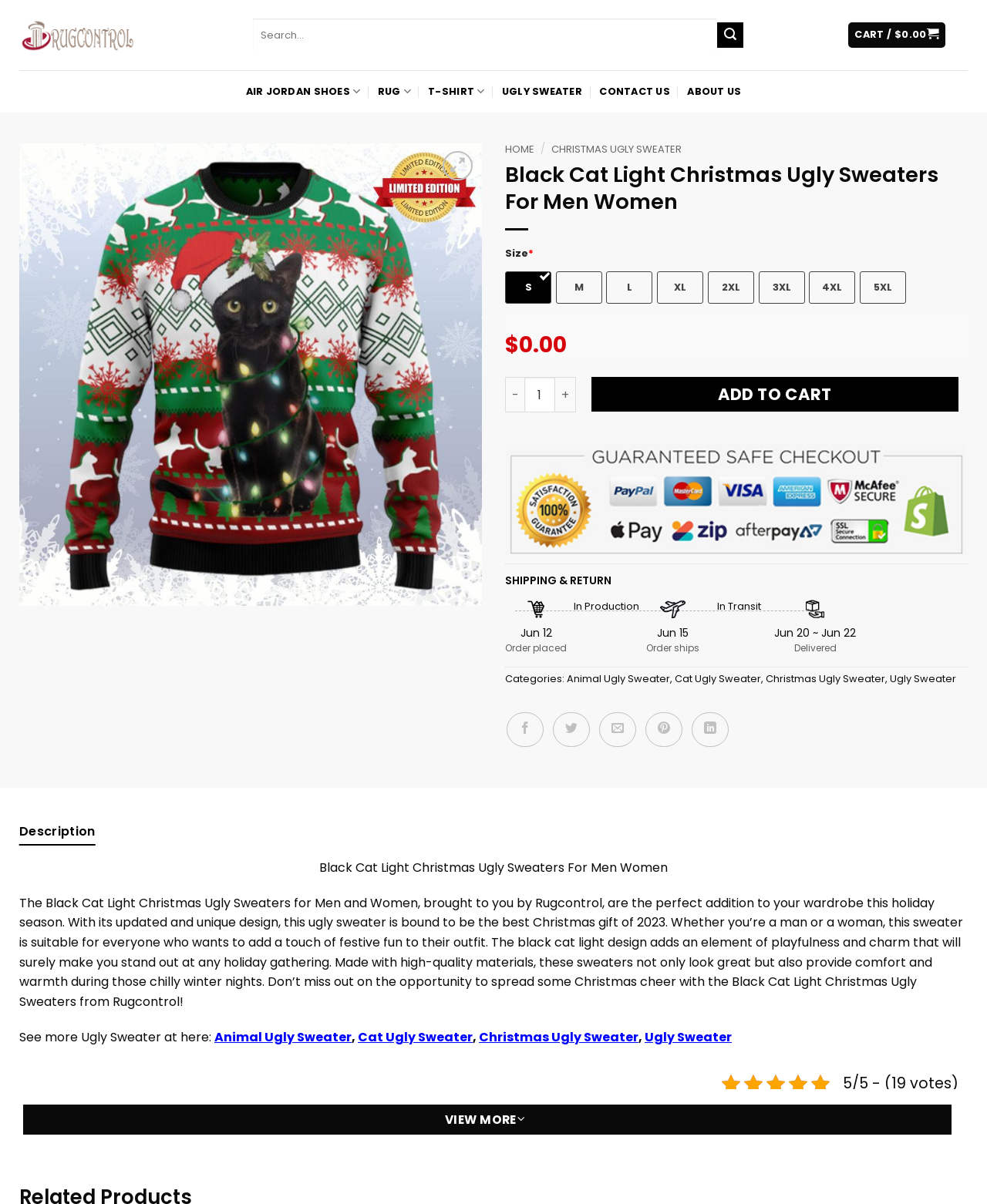From the element description: "Rug", extract the bounding box coordinates of the UI element. The coordinates should be expressed as four float numbers between 0 and 1, in the order [left, top, right, bottom].

[0.038, 0.165, 0.064, 0.18]